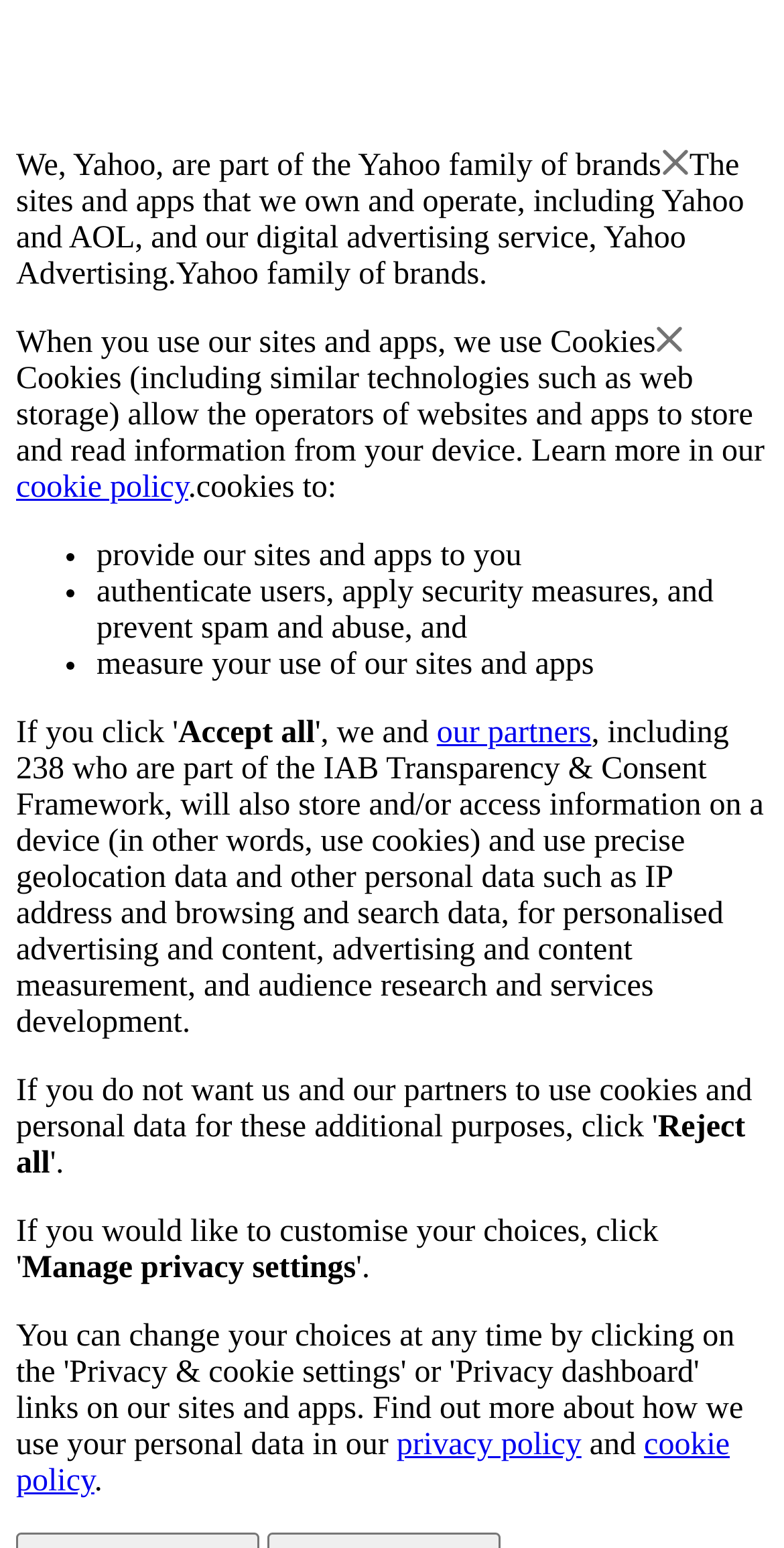What is Yahoo part of?
Answer the question with a thorough and detailed explanation.

Based on the webpage, it is stated that 'We, Yahoo, are part of the Yahoo family of brands' which indicates that Yahoo is part of the Yahoo family of brands.